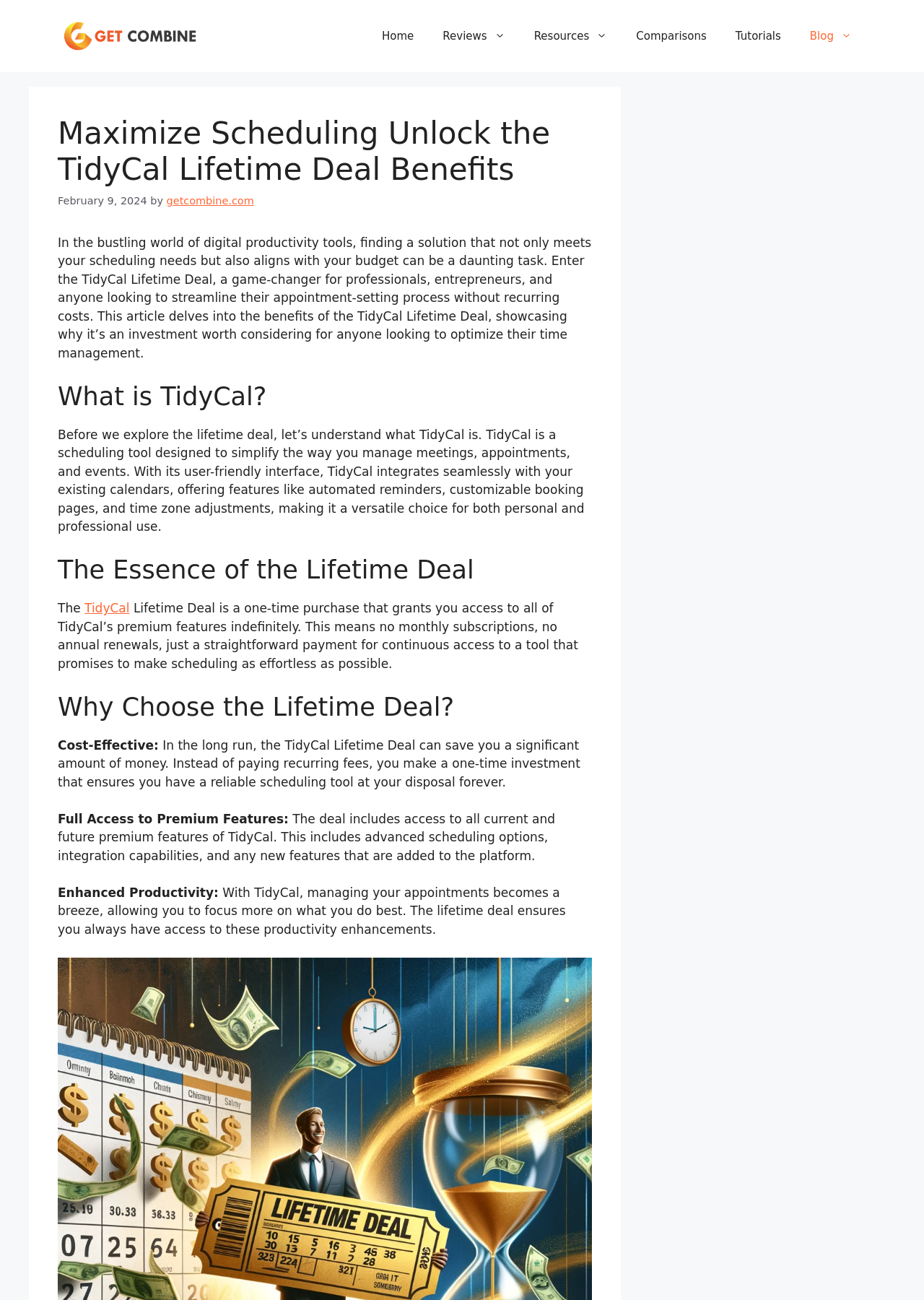Please specify the bounding box coordinates for the clickable region that will help you carry out the instruction: "read introduction".

None